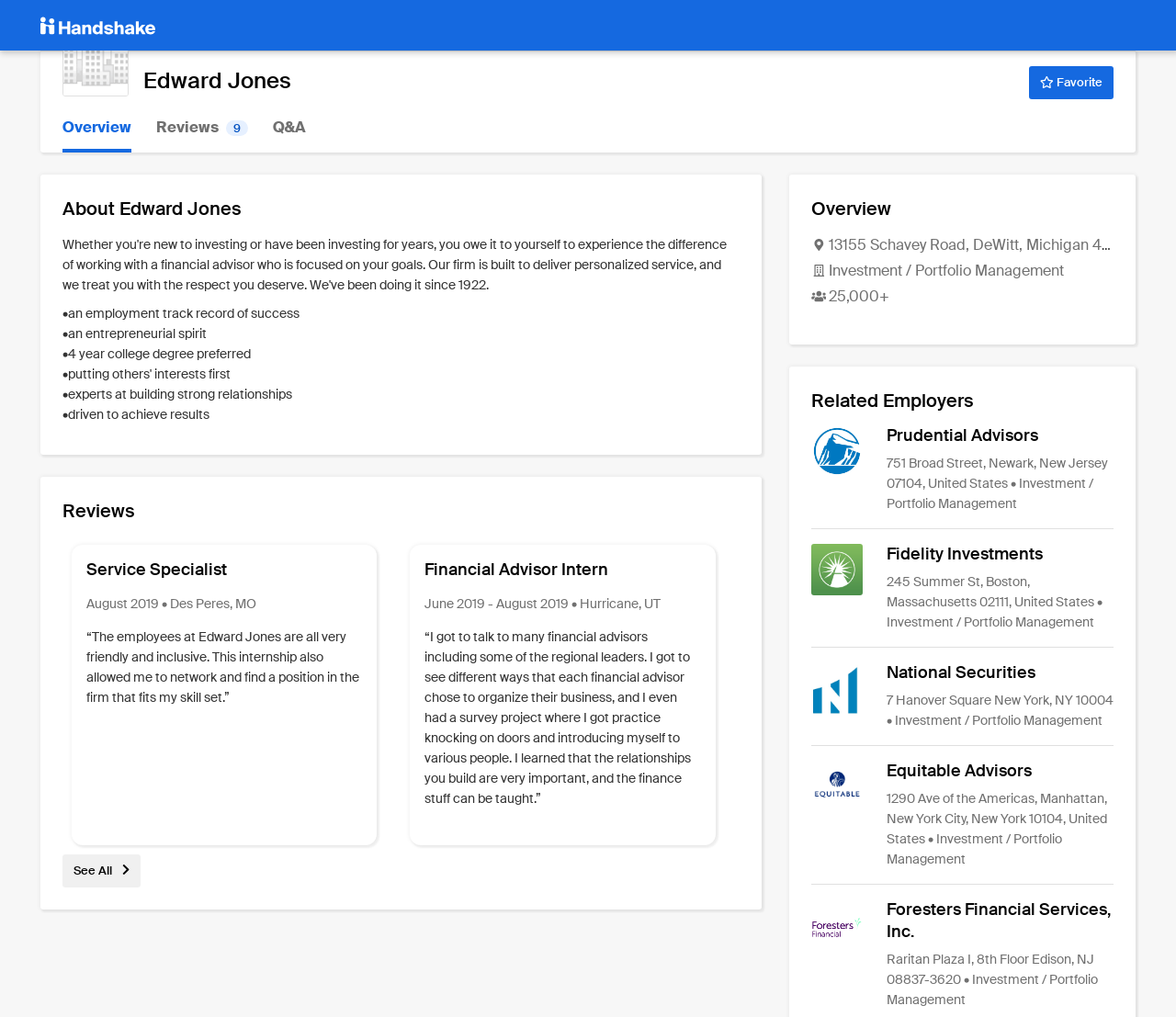What is the job title of the first review? Refer to the image and provide a one-word or short phrase answer.

Service Specialist